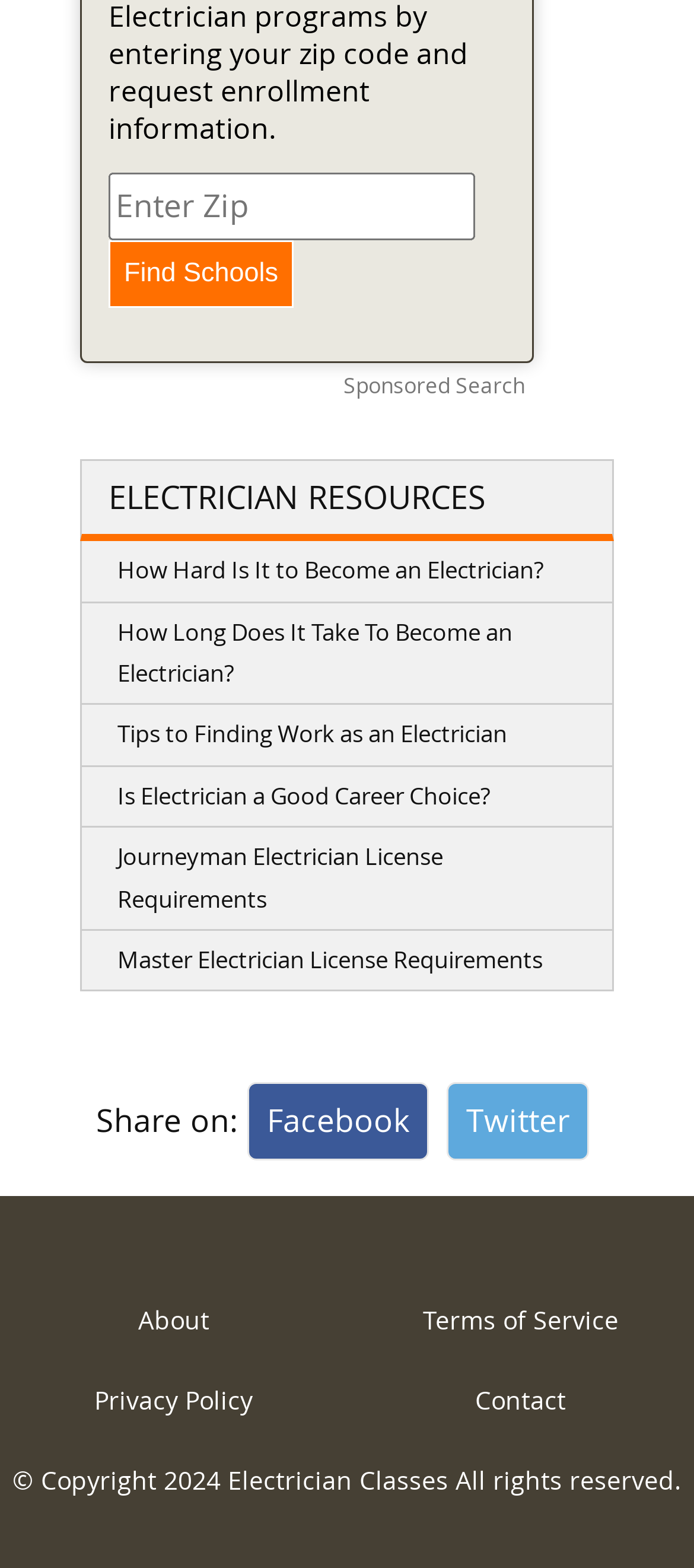Identify the bounding box for the element characterized by the following description: "value="Find Schools"".

[0.156, 0.153, 0.423, 0.196]